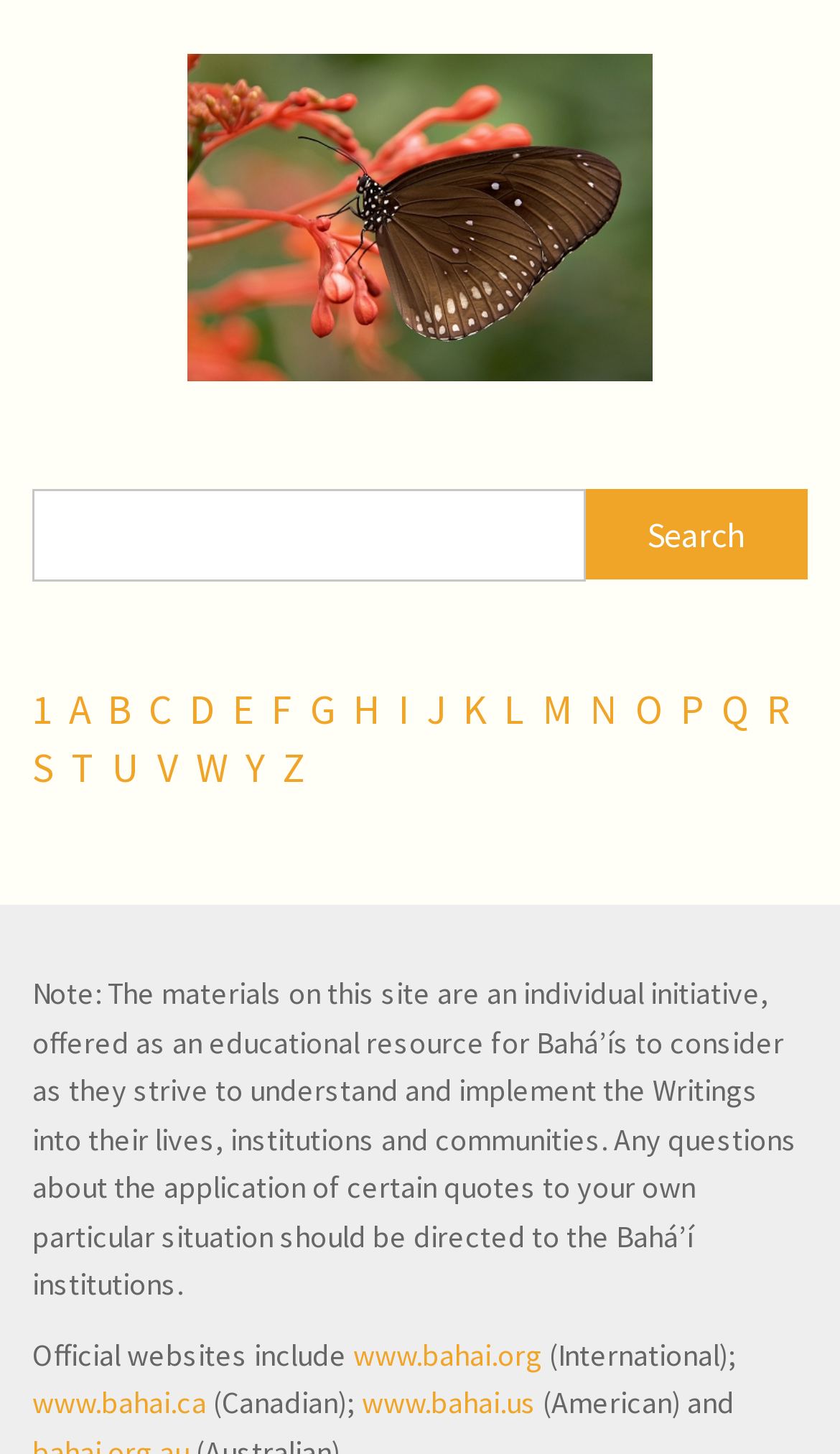What are the official websites mentioned?
Craft a detailed and extensive response to the question.

The official websites mentioned are Bahai.org, Bahai.ca, and Bahai.us, which are linked from the bottom of the webpage and labeled as the official websites for international, Canadian, and American Bahá’í institutions, respectively.